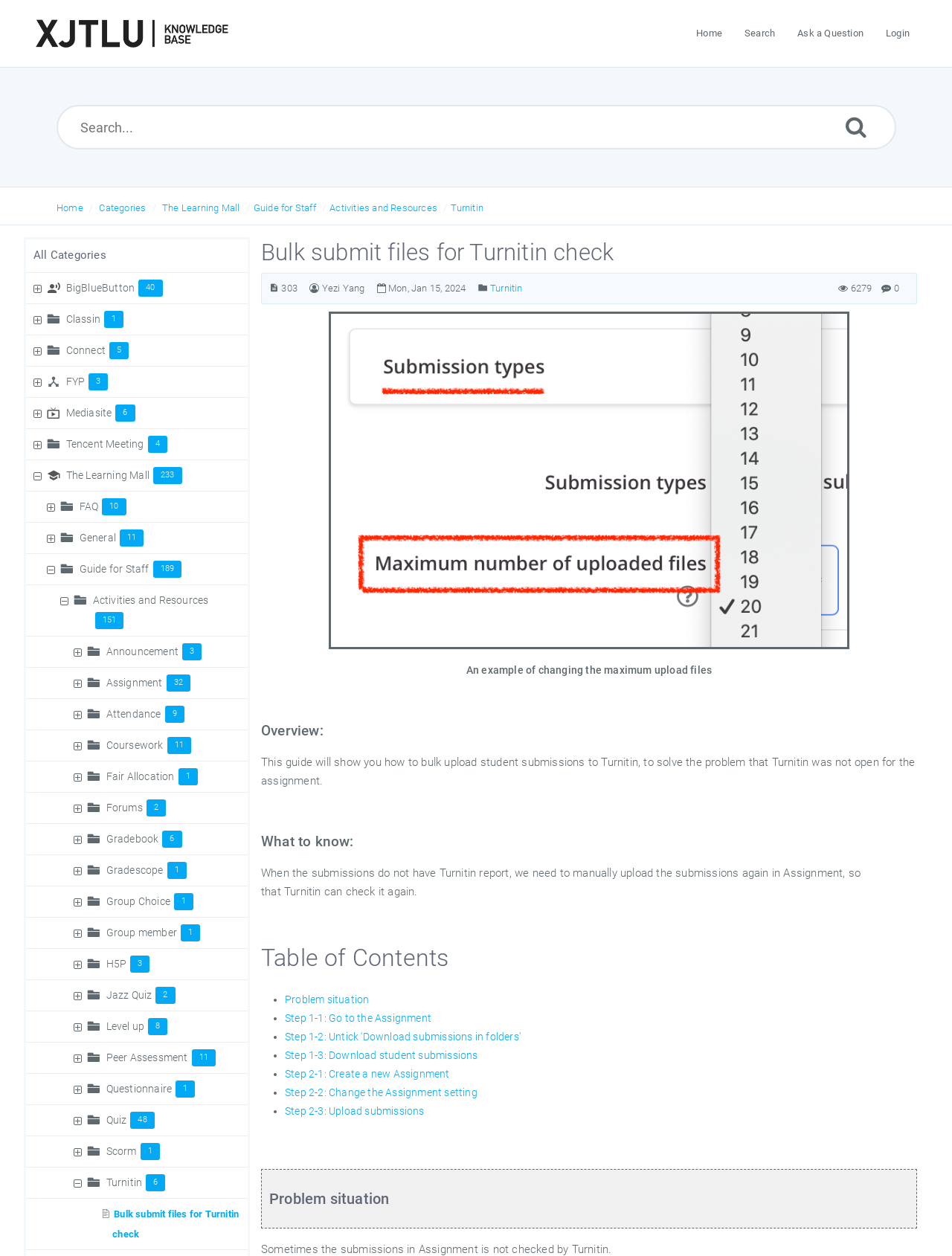Find the bounding box coordinates of the clickable element required to execute the following instruction: "Click the 'Contact with me' button". Provide the coordinates as four float numbers between 0 and 1, i.e., [left, top, right, bottom].

None